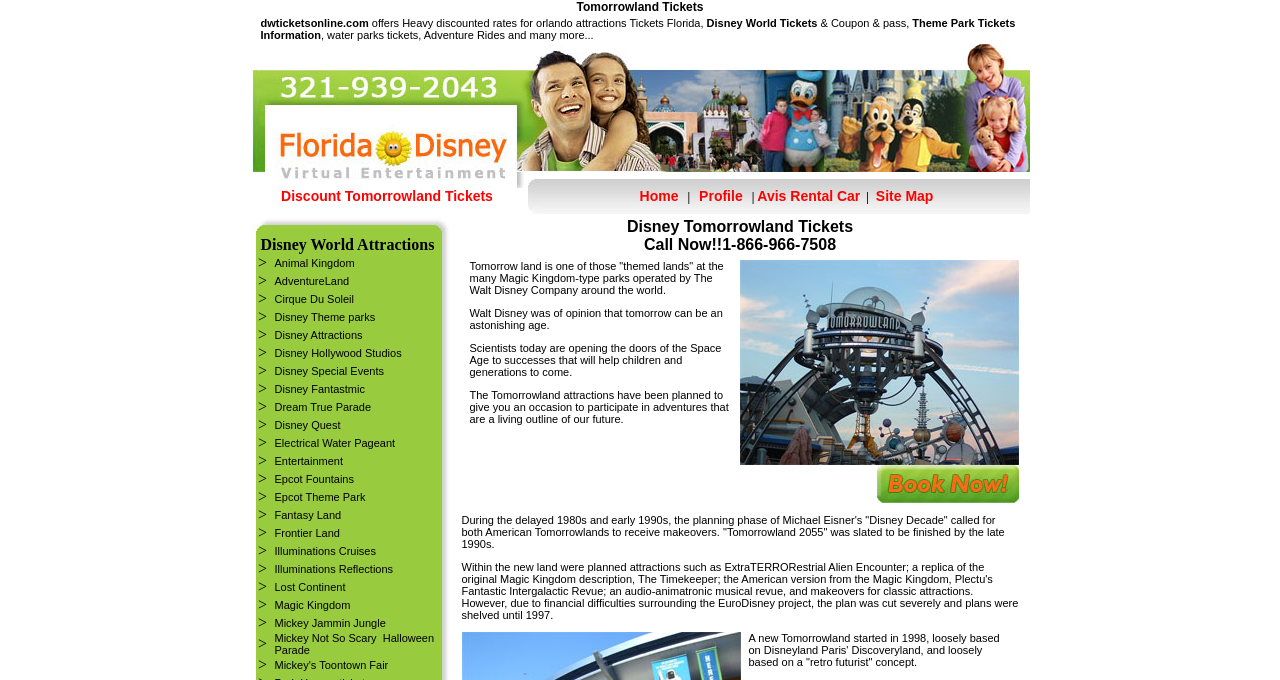Provide a short answer using a single word or phrase for the following question: 
What is the main topic of this webpage?

Tomorrowland Tickets